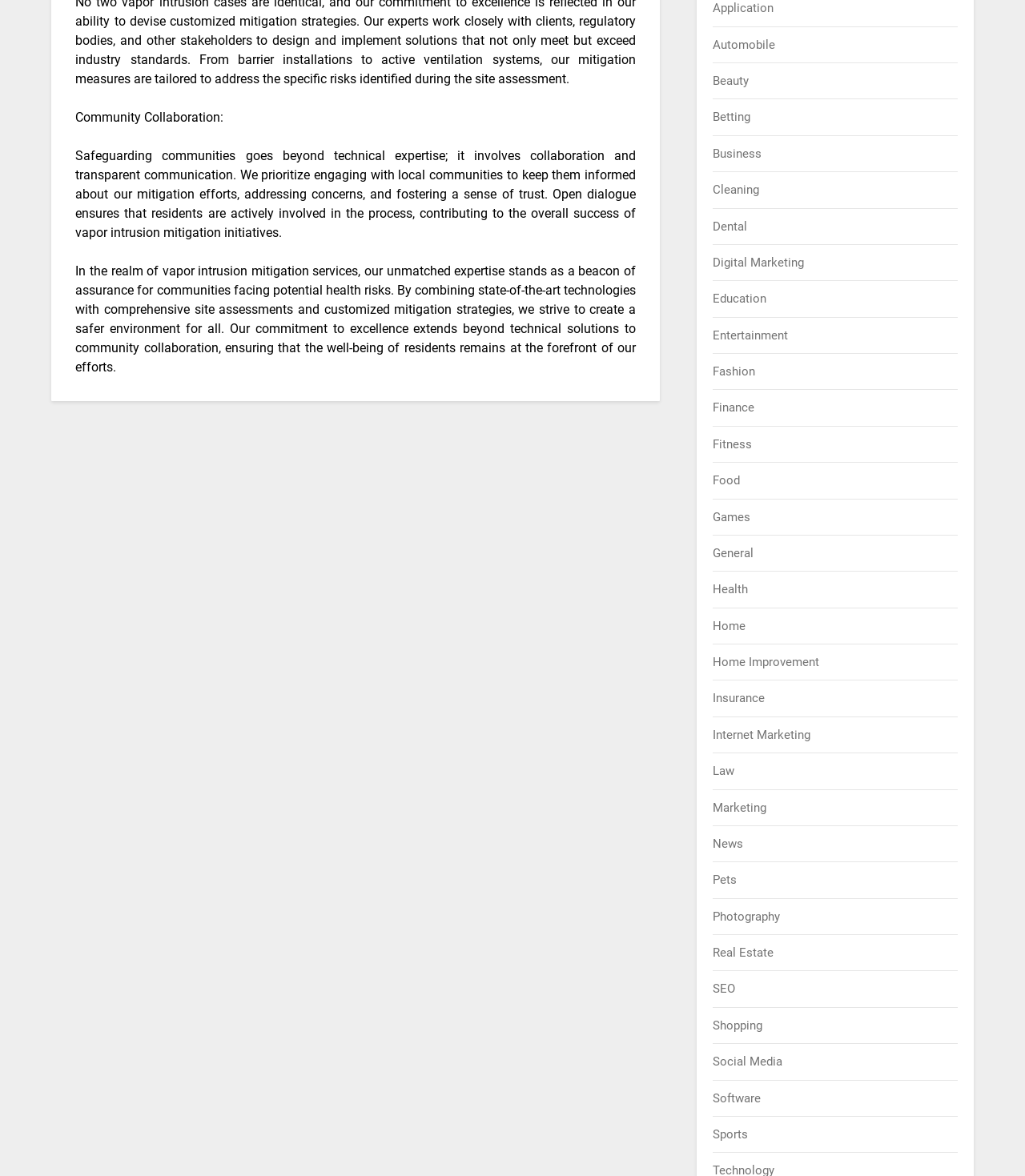Identify the bounding box for the given UI element using the description provided. Coordinates should be in the format (top-left x, top-left y, bottom-right x, bottom-right y) and must be between 0 and 1. Here is the description: Real Estate

[0.696, 0.804, 0.755, 0.816]